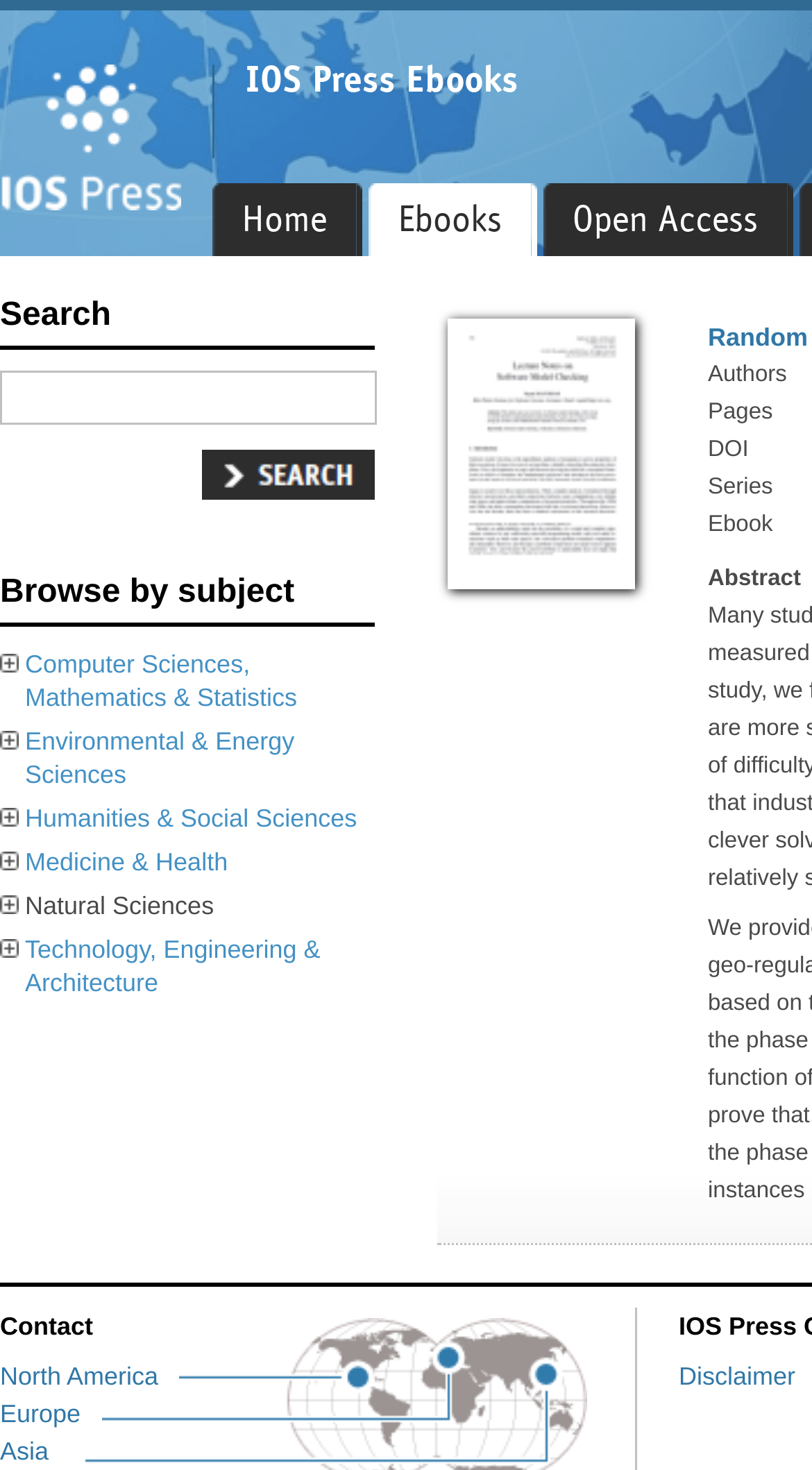Please identify the bounding box coordinates of the area that needs to be clicked to follow this instruction: "Browse ebooks by Computer Sciences, Mathematics & Statistics".

[0.031, 0.442, 0.366, 0.484]